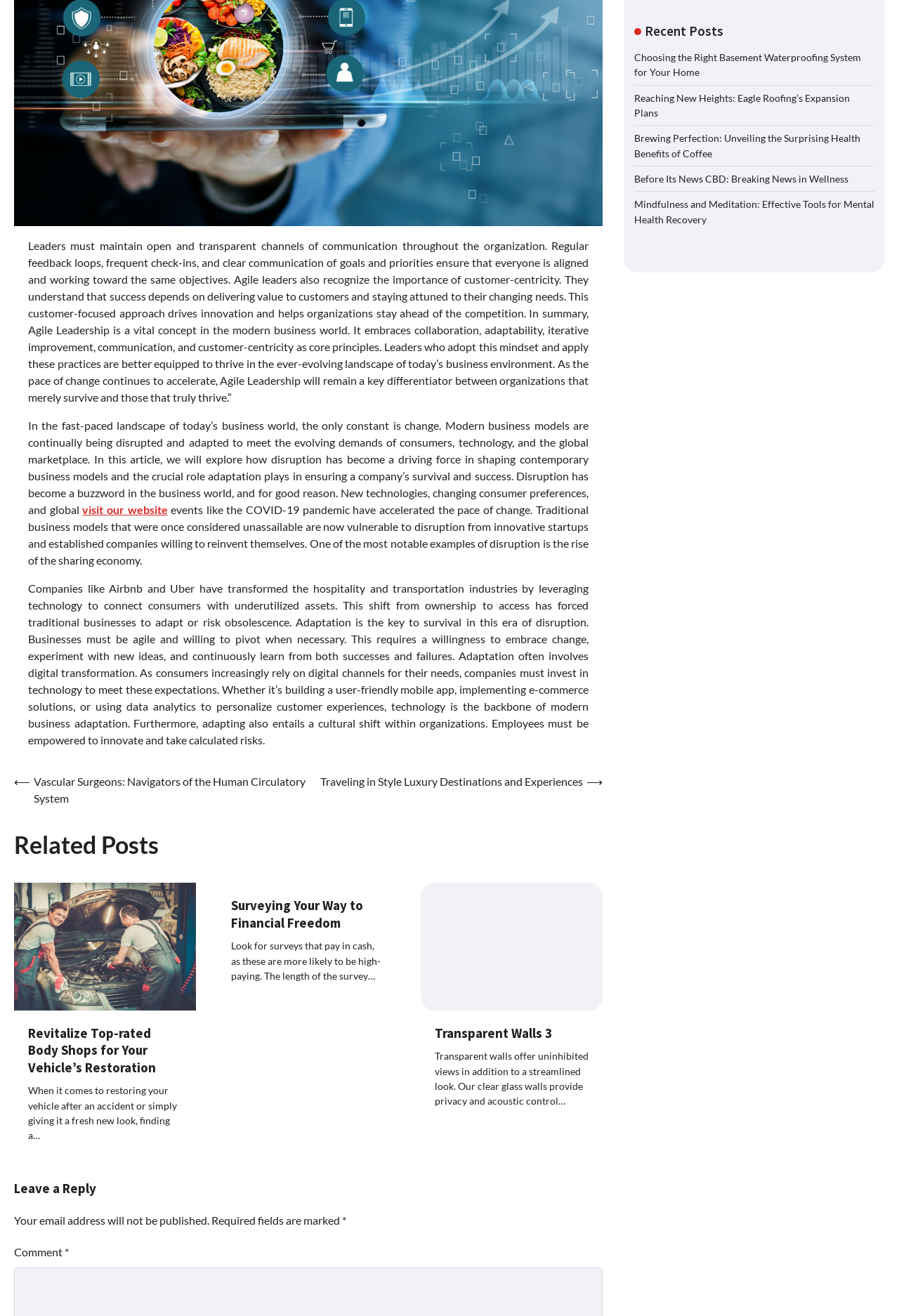Give the bounding box coordinates for this UI element: "Transparent Walls 3". The coordinates should be four float numbers between 0 and 1, arranged as [left, top, right, bottom].

[0.483, 0.778, 0.614, 0.791]